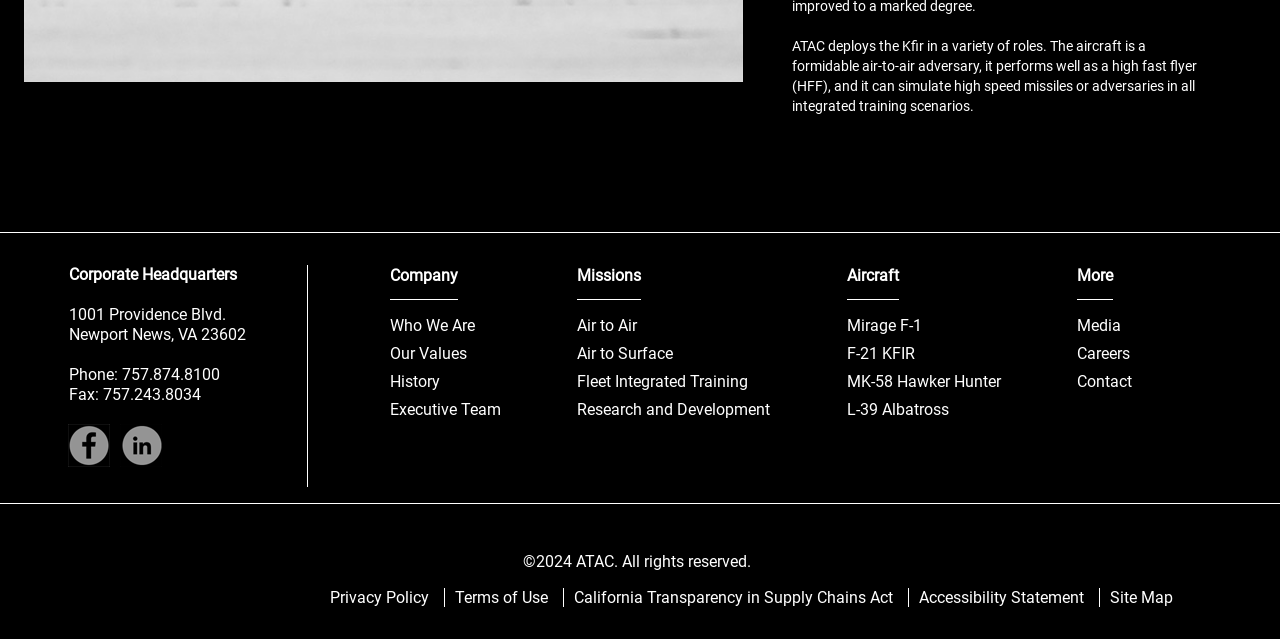Specify the bounding box coordinates of the element's area that should be clicked to execute the given instruction: "Learn about air to air missions". The coordinates should be four float numbers between 0 and 1, i.e., [left, top, right, bottom].

[0.451, 0.494, 0.498, 0.524]